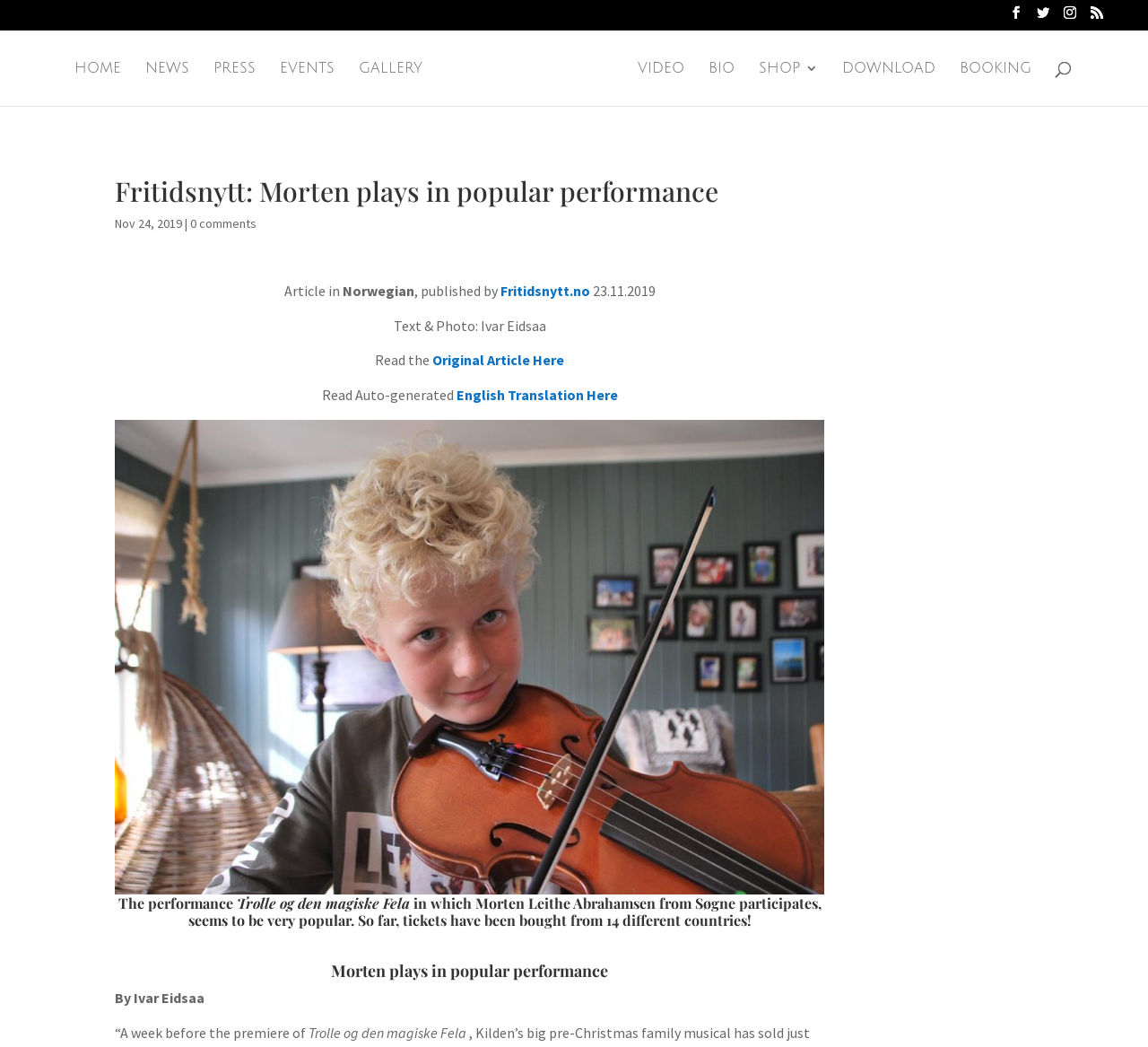Provide an in-depth caption for the webpage.

This webpage is about an article published by Fritidsnytt.no on November 23, 2019, titled "Fritidsnytt: Morten plays in popular performance - Alexander Rybak". At the top right corner, there are five social media links represented by icons. Below them, there is a navigation menu with links to "HOME", "NEWS", "PRESS", "EVENTS", "GALLERY", "VIDEO", "BIO", "SHOP 3", "DOWNLOAD", and "BOOKING". 

On the left side, there is a search box with a label "Search for:". Above the search box, there is a heading with the title of the article. Below the title, there is a date "Nov 24, 2019" followed by a separator line and a link to "0 comments". 

The main content of the article starts with a paragraph of text describing the performance "Trolle og den magiske Fela" in which Morten Leithe Abrahamsen from Søgne participates. The text mentions that tickets have been bought from 14 different countries. 

Above the main content, there is a link to "Alexander Rybak" accompanied by an image of him. The article is written in Norwegian, and there are links to read the original article and an auto-generated English translation. The author of the article is Ivar Eidsaa, and there is a photo credit to him as well.